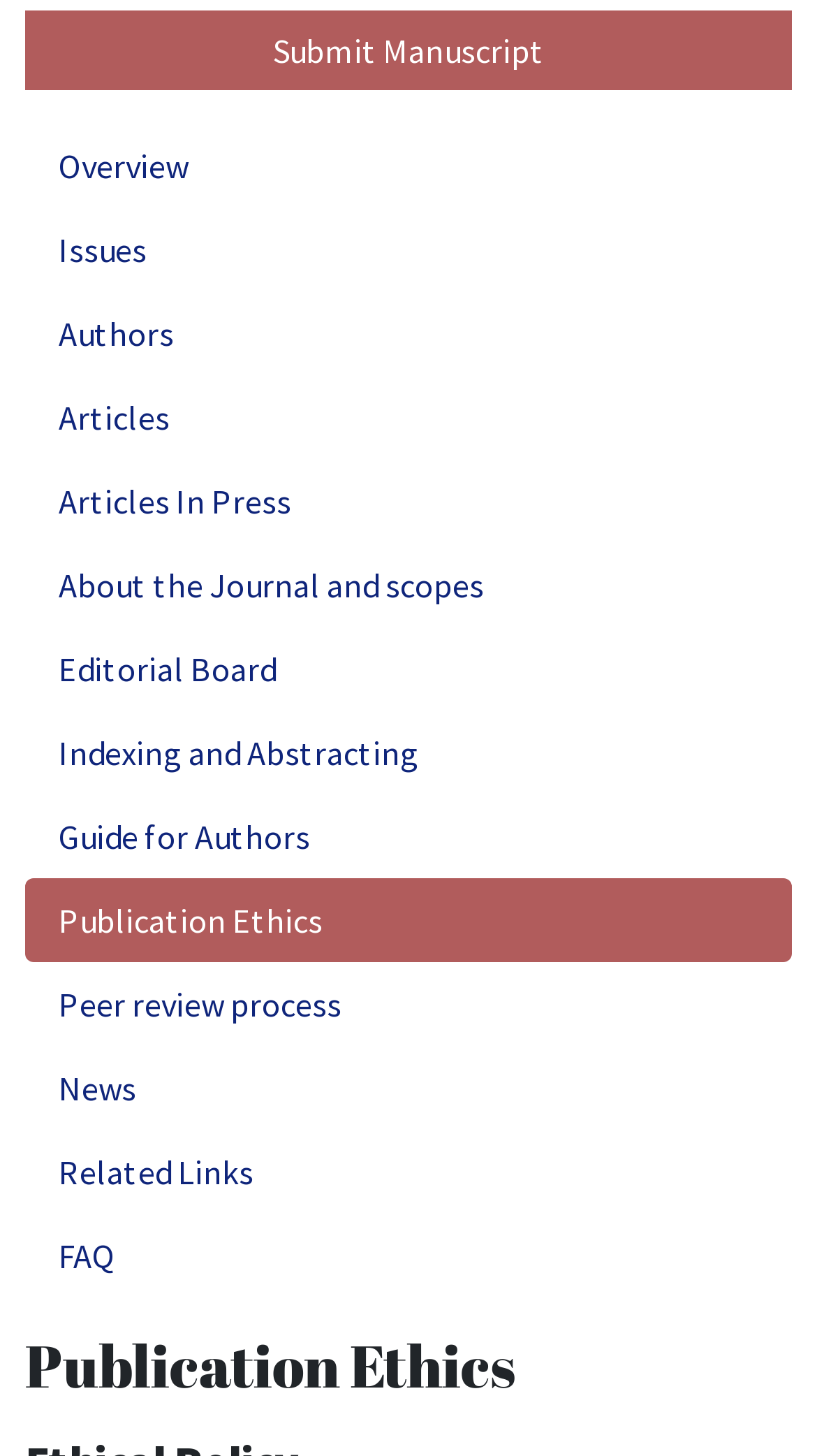Provide the bounding box coordinates of the section that needs to be clicked to accomplish the following instruction: "View publication ethics."

[0.031, 0.915, 0.969, 0.963]